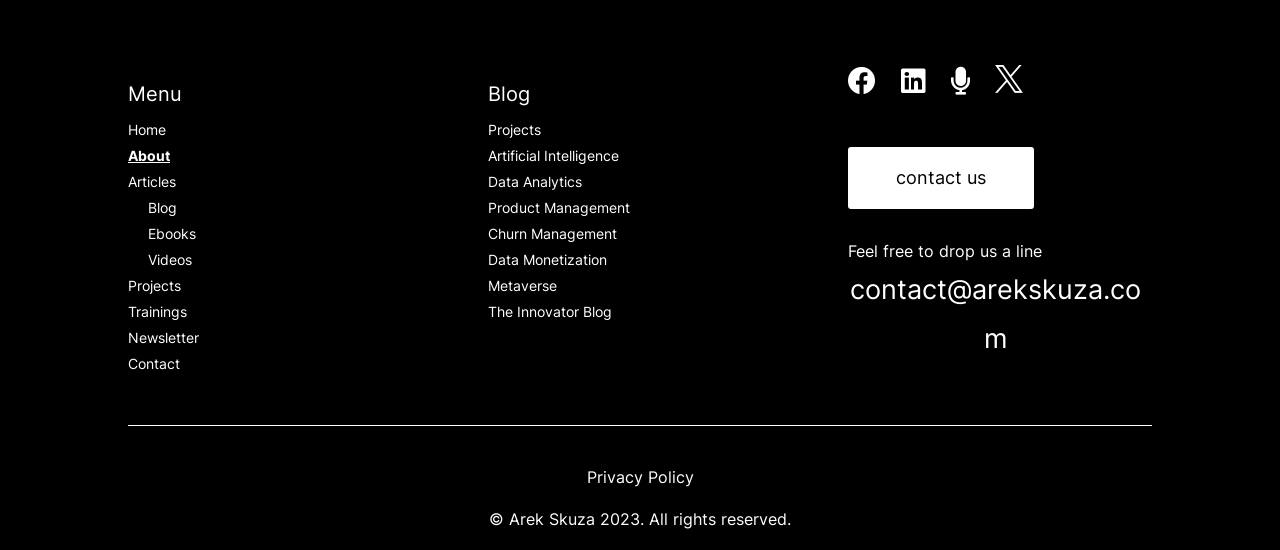Please determine the bounding box coordinates of the element's region to click in order to carry out the following instruction: "check newsletter". The coordinates should be four float numbers between 0 and 1, i.e., [left, top, right, bottom].

[0.1, 0.597, 0.155, 0.628]